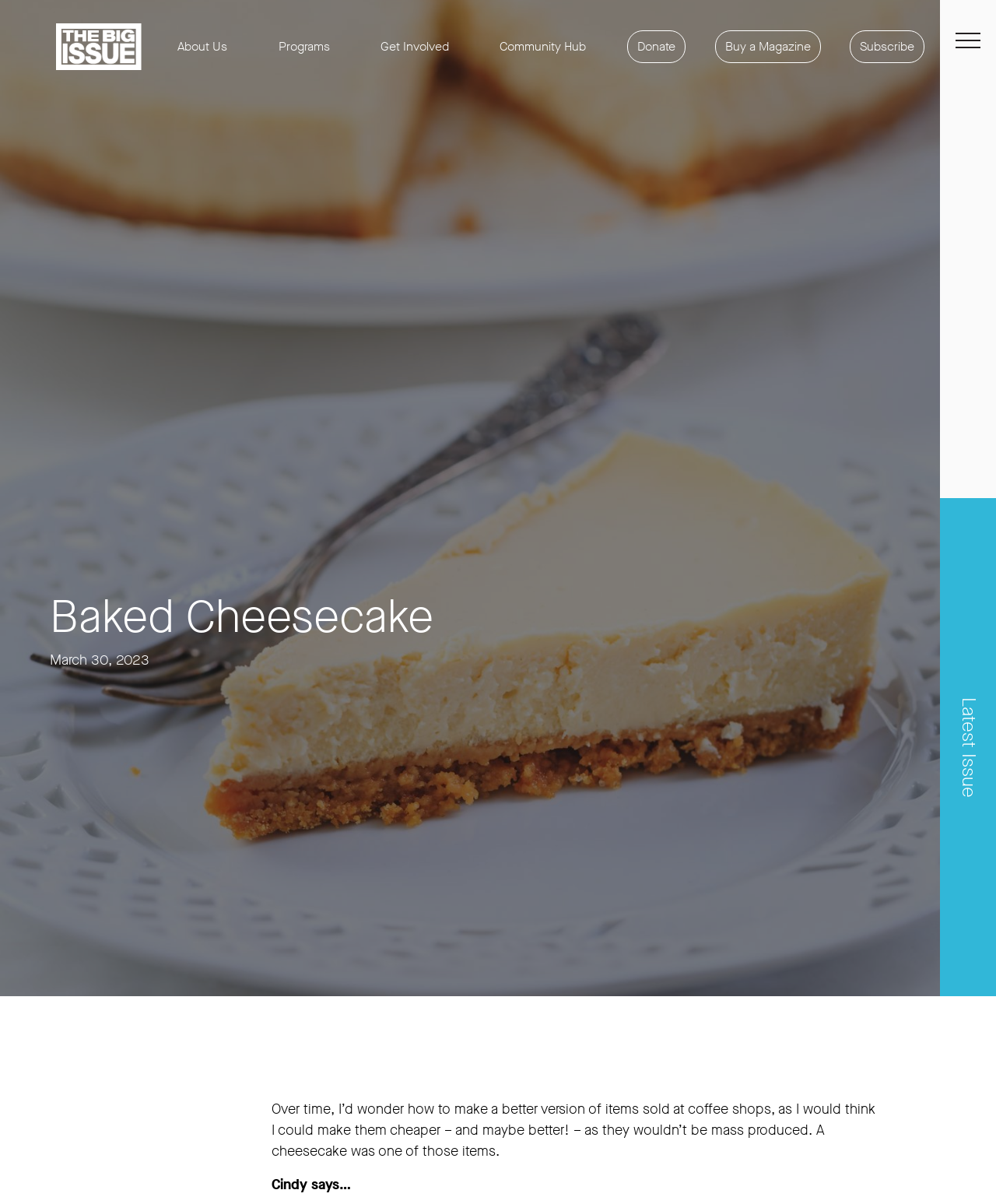What is the text on the top-left corner of the webpage?
Provide a one-word or short-phrase answer based on the image.

Baked Cheesecake